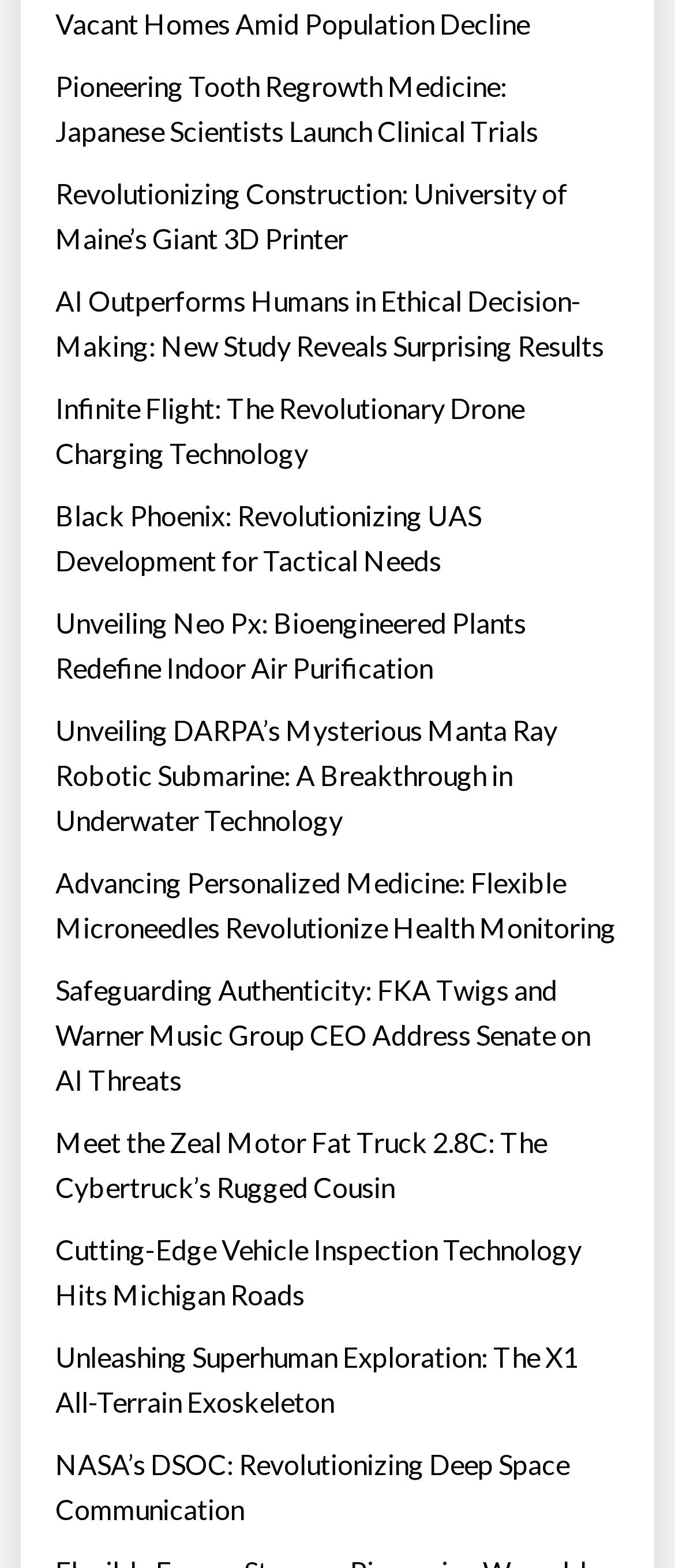Determine the bounding box coordinates for the element that should be clicked to follow this instruction: "Unveil Neo Px bioengineered plants for indoor air purification". The coordinates should be given as four float numbers between 0 and 1, in the format [left, top, right, bottom].

[0.082, 0.383, 0.918, 0.441]